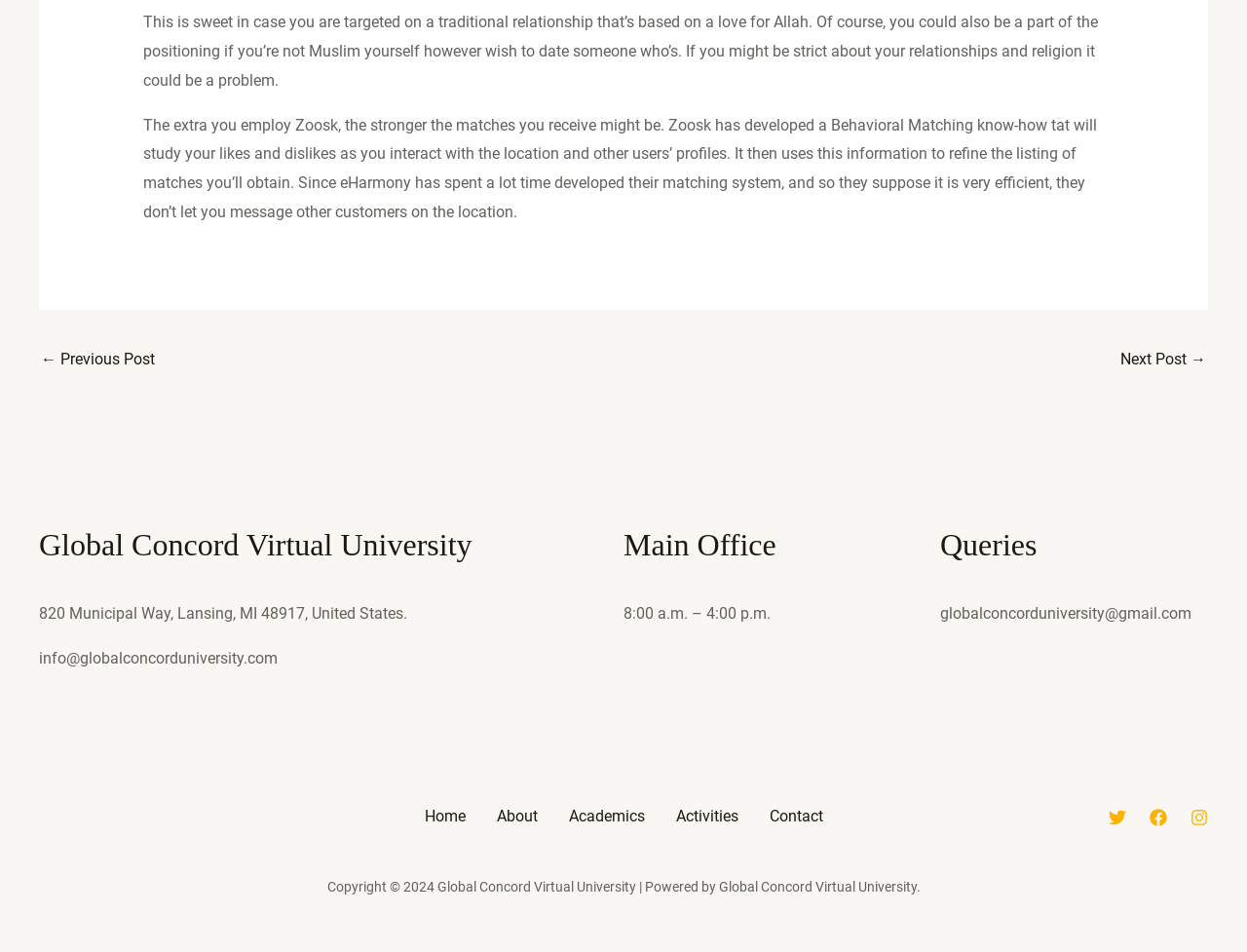Please study the image and answer the question comprehensively:
What are the office hours of the Main Office?

I found the office hours by looking at the footer section of the webpage, specifically in the 'Footer Widget 2' section, where it is written in a static text element.